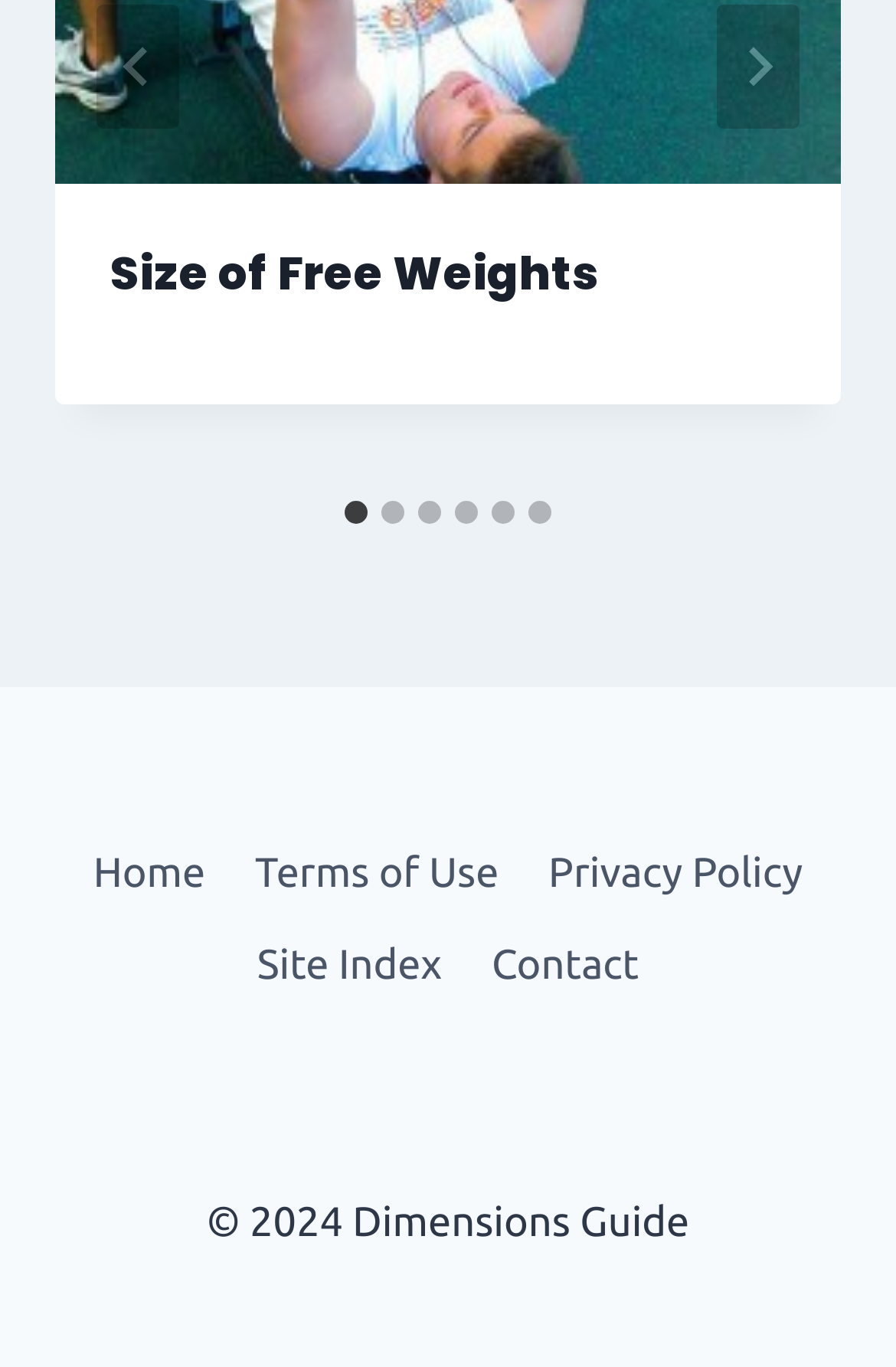Please determine the bounding box coordinates of the element's region to click for the following instruction: "View the terms of use".

[0.257, 0.607, 0.584, 0.673]